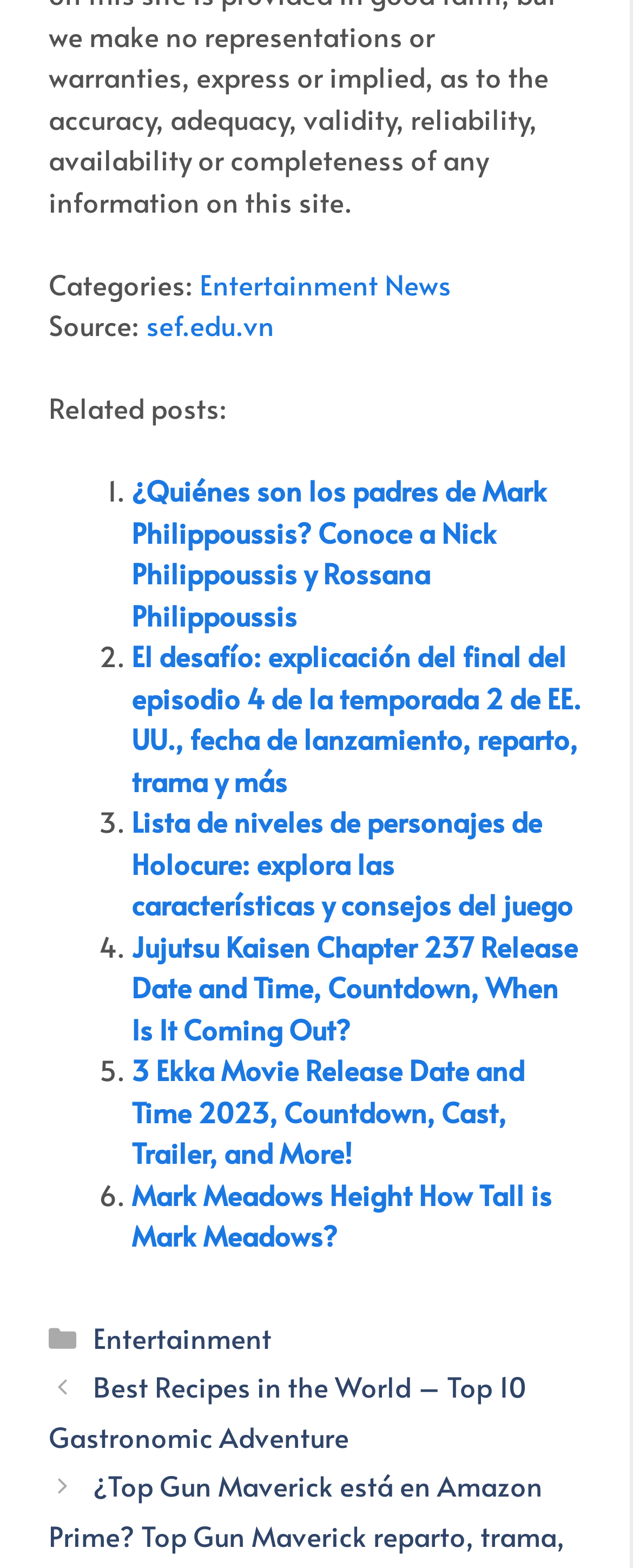Please respond to the question using a single word or phrase:
What is the source of the article?

sef.edu.vn